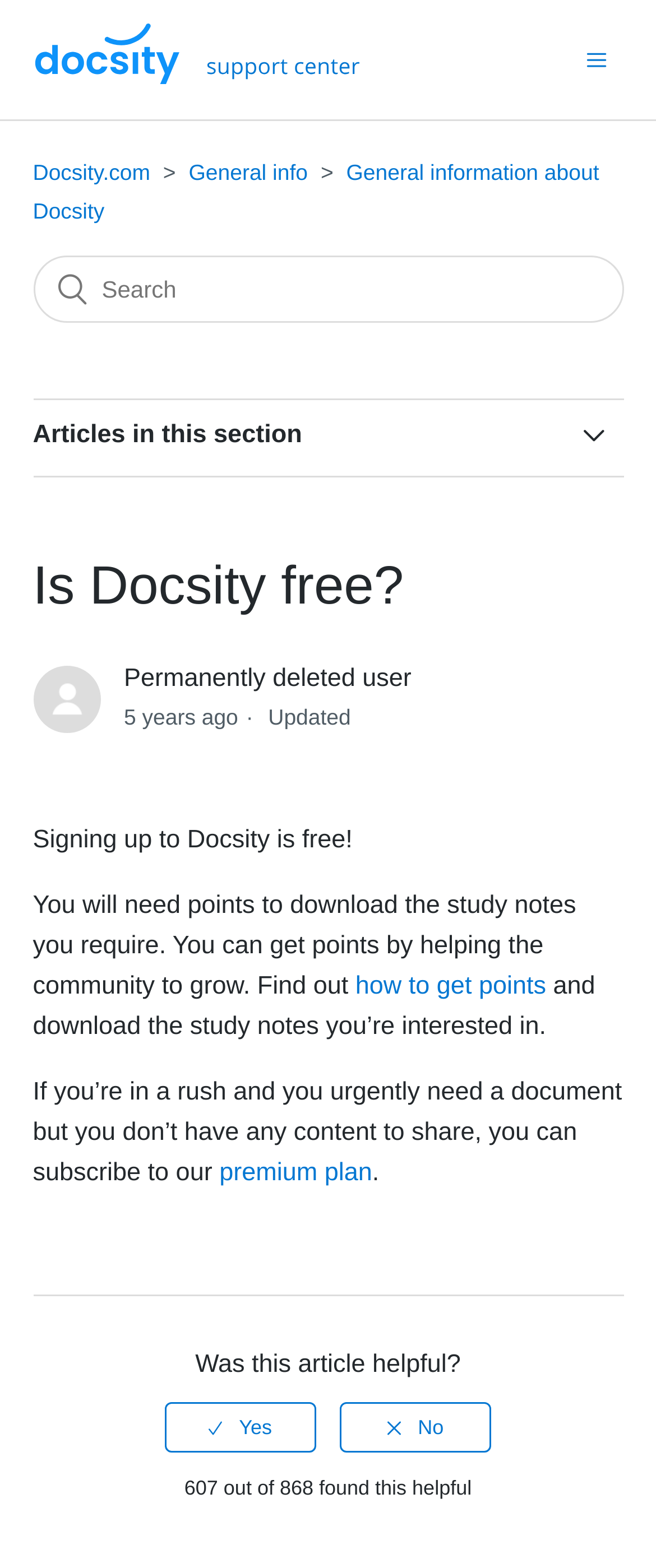What is the date of the last update of this article?
Use the information from the screenshot to give a comprehensive response to the question.

The webpage displays the date and time of the last update of the article, which is 2019-07-30 13:00. This is mentioned in the text 'Updated 2019-07-30 13:00'.